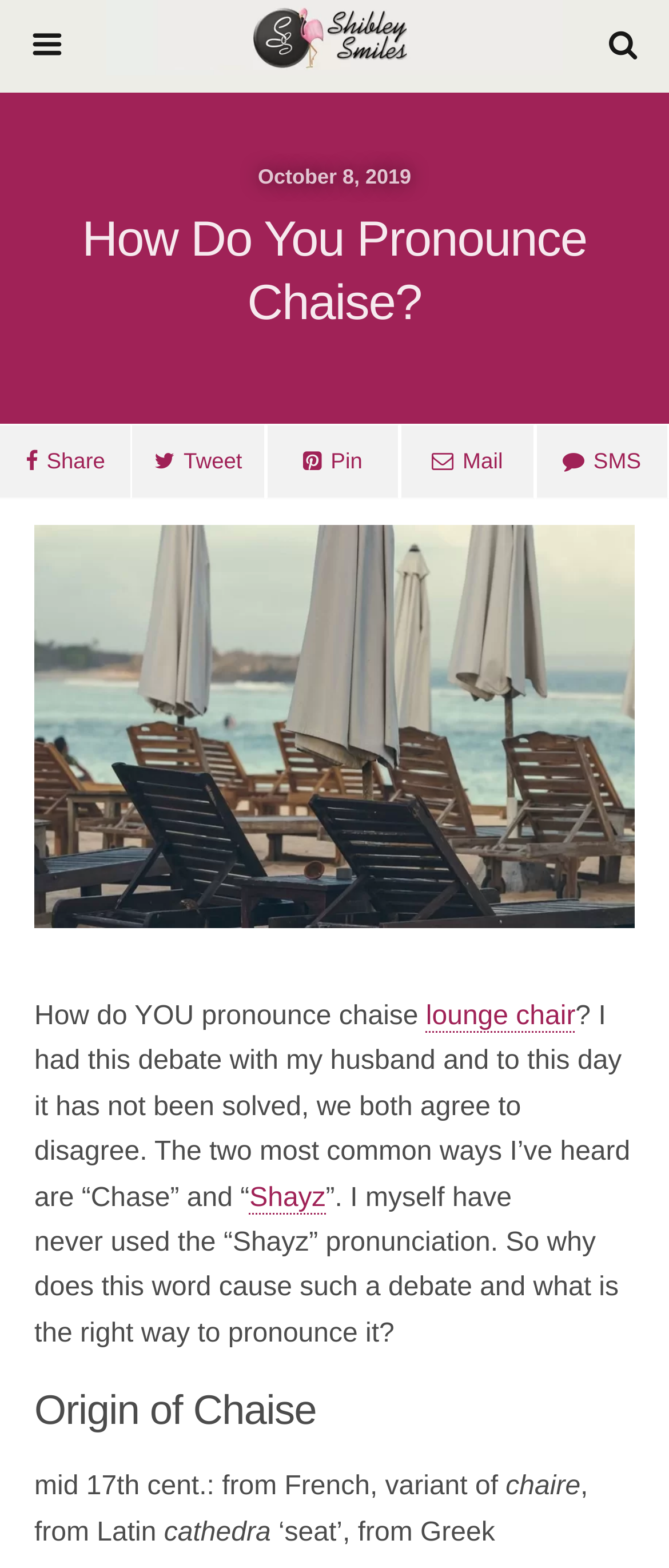Indicate the bounding box coordinates of the element that must be clicked to execute the instruction: "Click the logo image". The coordinates should be given as four float numbers between 0 and 1, i.e., [left, top, right, bottom].

[0.16, 0.0, 0.84, 0.054]